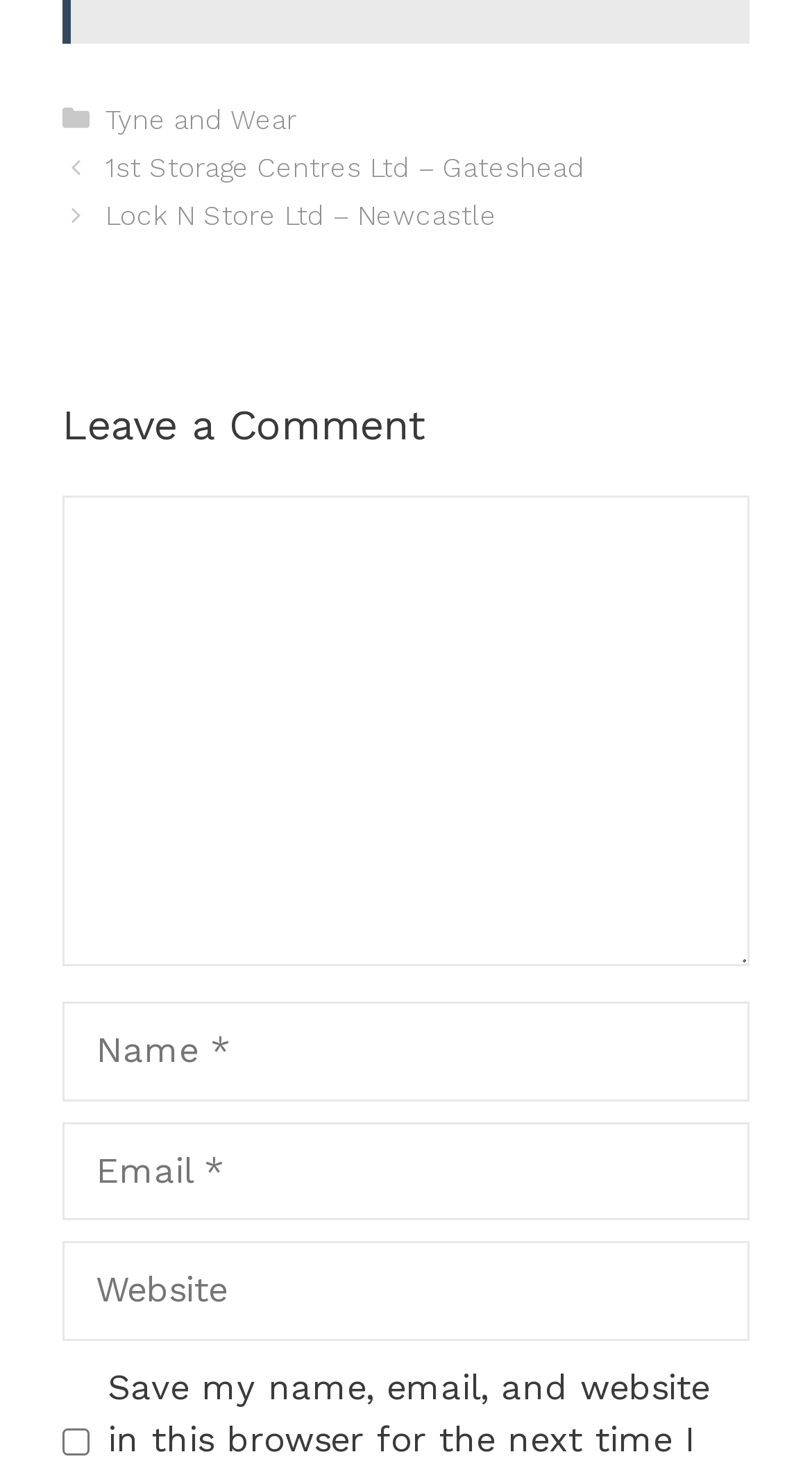Give the bounding box coordinates for the element described as: "parent_node: Comment name="email" placeholder="Email *"".

[0.077, 0.76, 0.923, 0.827]